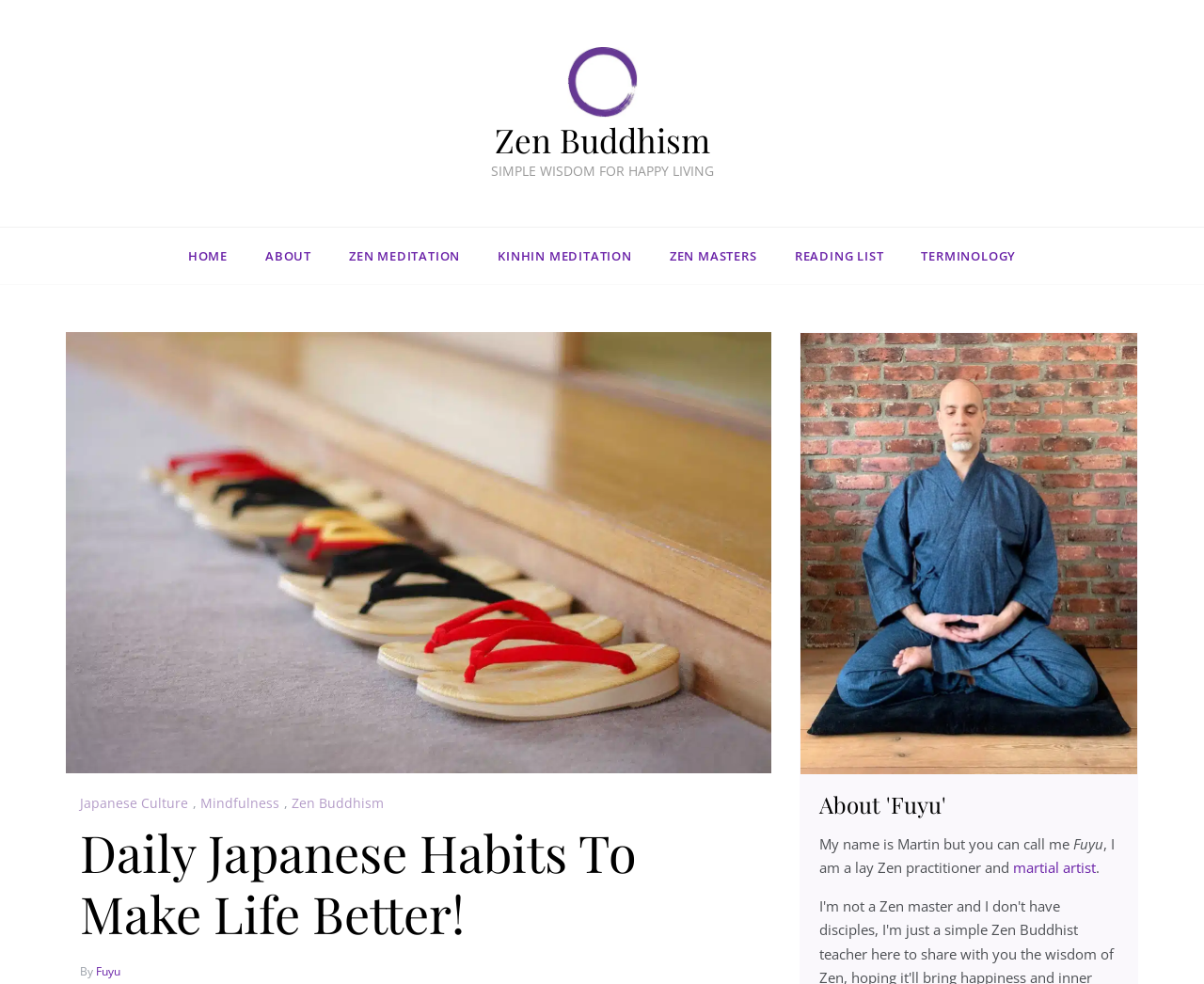Convey a detailed summary of the webpage, mentioning all key elements.

This webpage is about incorporating simple Japanese habits into daily life to achieve happiness, inspired by Zen Buddhism. The page has a prominent link to "Zen Buddhism" at the top, accompanied by a related image. Below this, there is a heading with the same text, "Zen Buddhism", which is followed by a link to the same topic.

The main content of the page is divided into two sections. On the left side, there is a navigation menu with seven links: "HOME", "ABOUT", "ZEN MEDITATION", "KINHIN MEDITATION", "ZEN MASTERS", "READING LIST", and "TERMINOLOGY". The "TERMINOLOGY" link has a dropdown menu with three sub-links: "Japanese Culture", "Mindfulness", and "Zen Buddhism".

On the right side, there is a large figure with an image of Fuyu, a lay Buddhist practitioner, taking up most of the space. Below the image, there is a heading "About 'Fuyu'" and a brief introduction to Fuyu, who is a lay Zen practitioner and martial artist.

At the very bottom of the page, there is a footer section with a heading "Daily Japanese Habits To Make Life Better!" and a byline "By Fuyu".